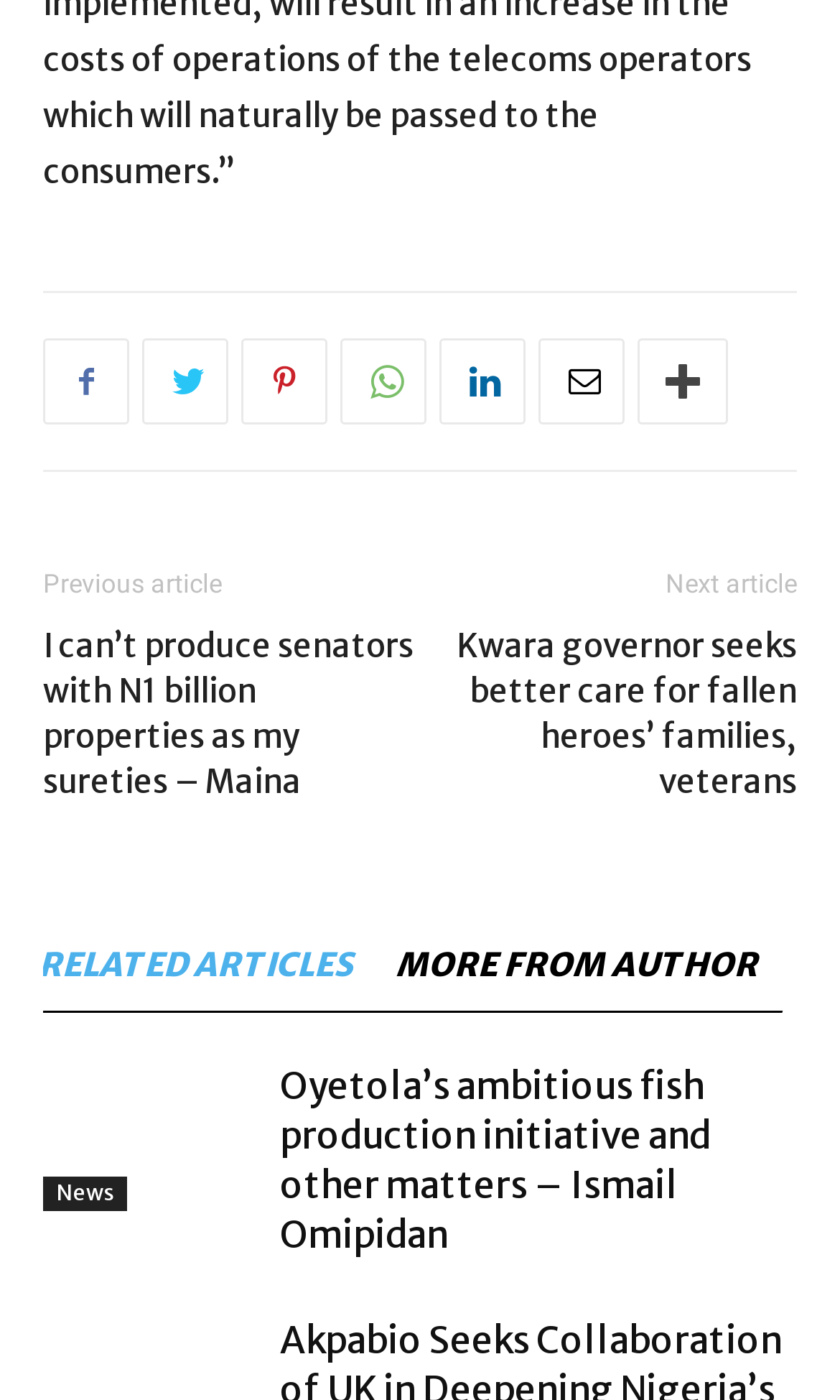Find the bounding box coordinates of the element you need to click on to perform this action: 'View news articles'. The coordinates should be represented by four float values between 0 and 1, in the format [left, top, right, bottom].

[0.051, 0.841, 0.151, 0.865]